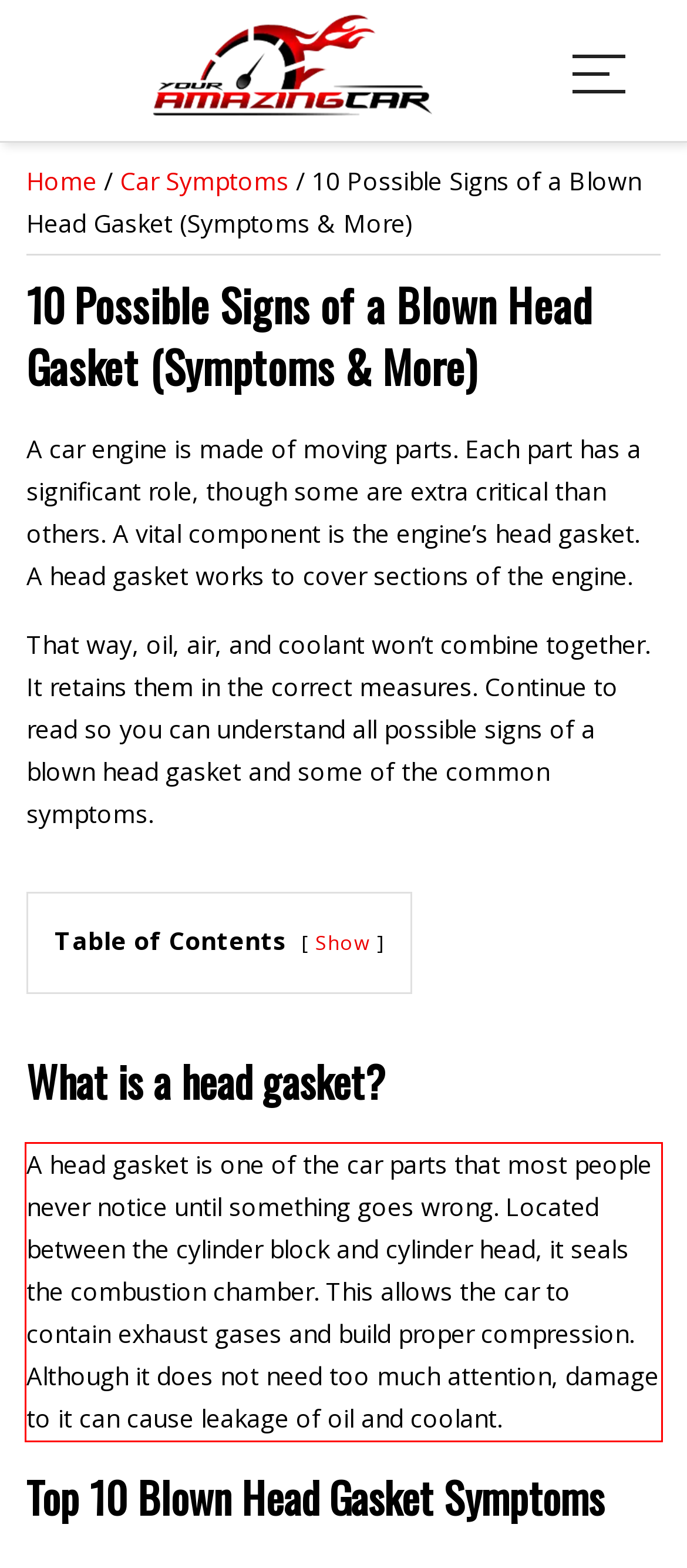You are provided with a screenshot of a webpage that includes a red bounding box. Extract and generate the text content found within the red bounding box.

A head gasket is one of the car parts that most people never notice until something goes wrong. Located between the cylinder block and cylinder head, it seals the combustion chamber. This allows the car to contain exhaust gases and build proper compression. Although it does not need too much attention, damage to it can cause leakage of oil and coolant.